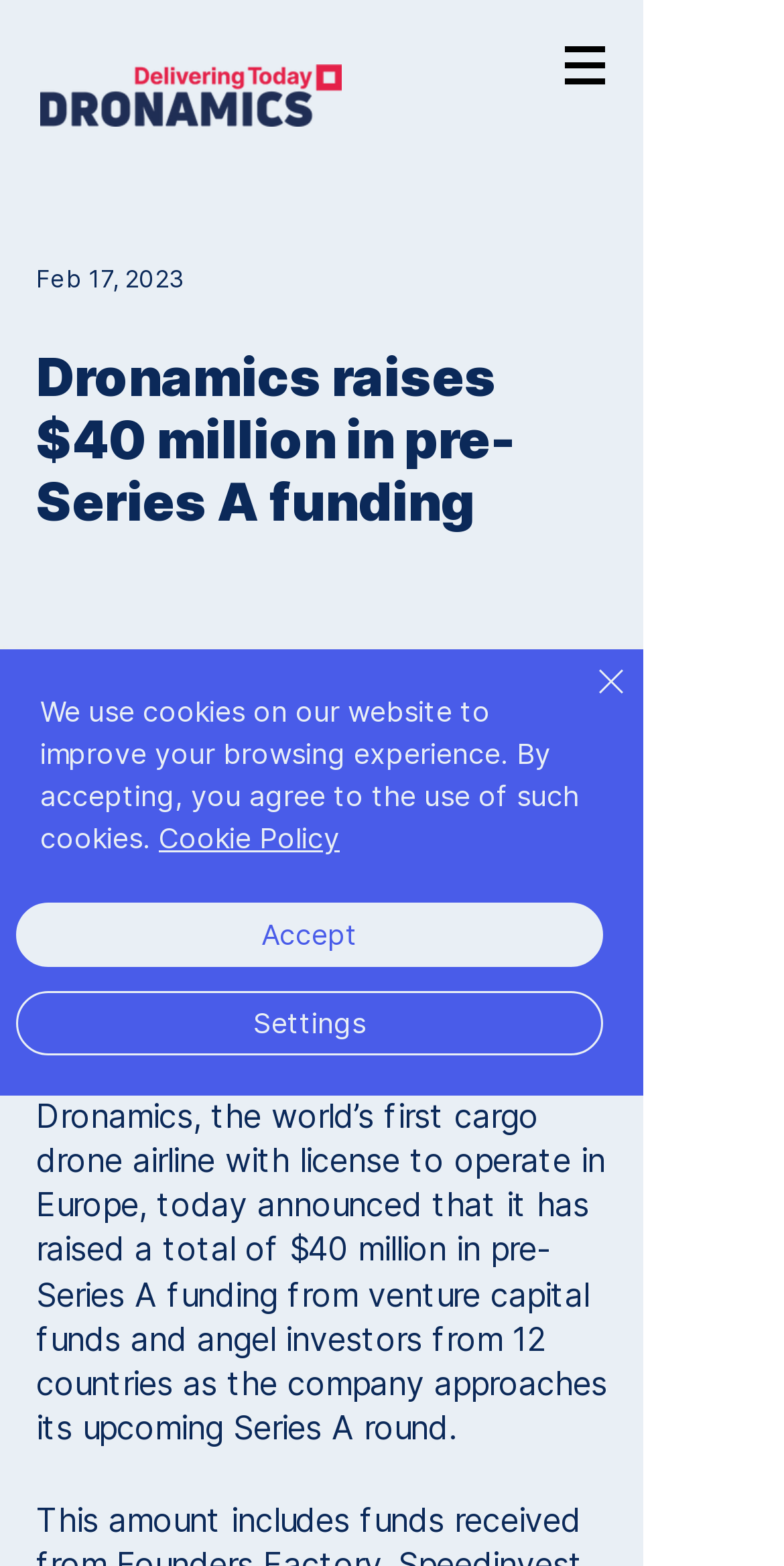How many countries are involved in the funding?
Analyze the image and deliver a detailed answer to the question.

I found the number of countries involved in the funding by reading the text '- 17 February 2023 - Dronamics, the world’s first cargo drone airline with license to operate in Europe, today announced that it has raised a total of $40 million in pre-Series A funding from venture capital funds and angel investors from 12 countries...' which is located below the main heading of the webpage.